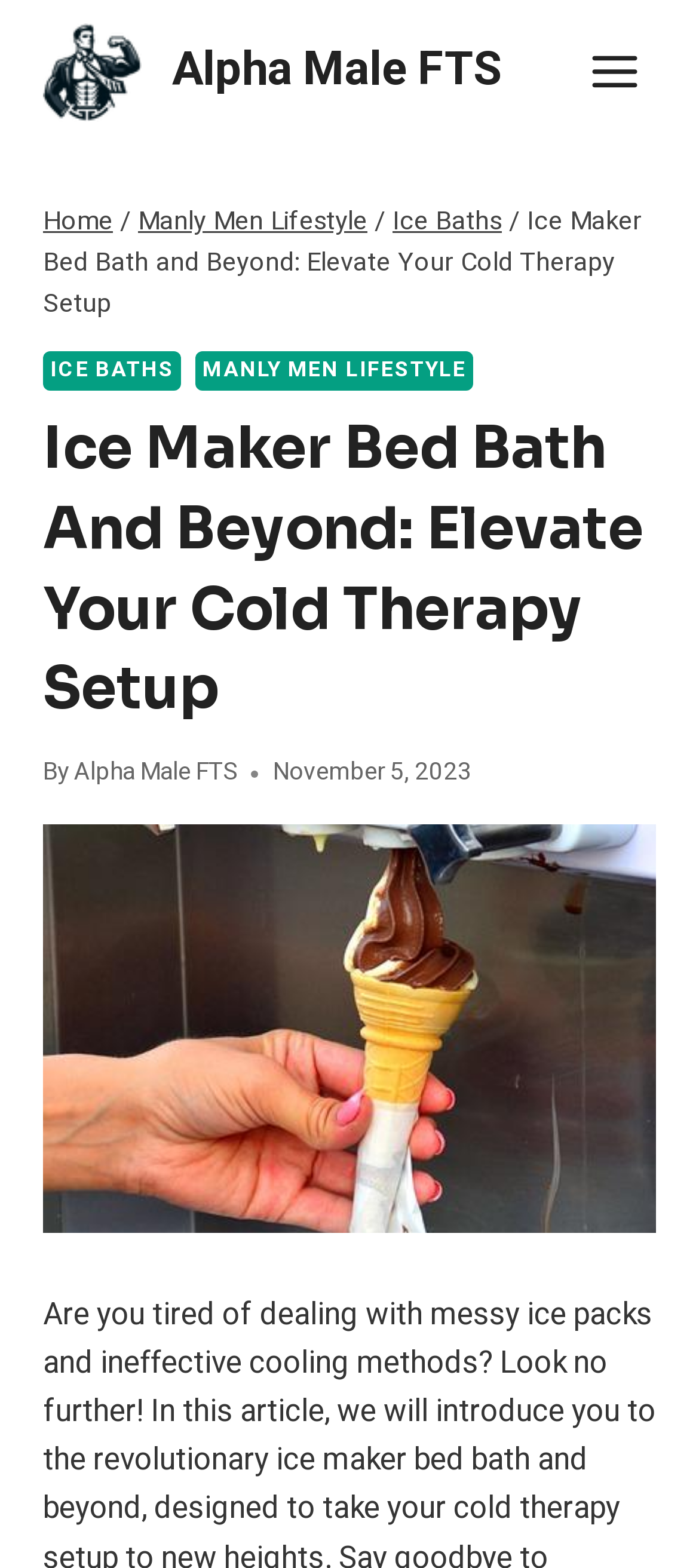Can you locate the main headline on this webpage and provide its text content?

Ice Maker Bed Bath And Beyond: Elevate Your Cold Therapy Setup